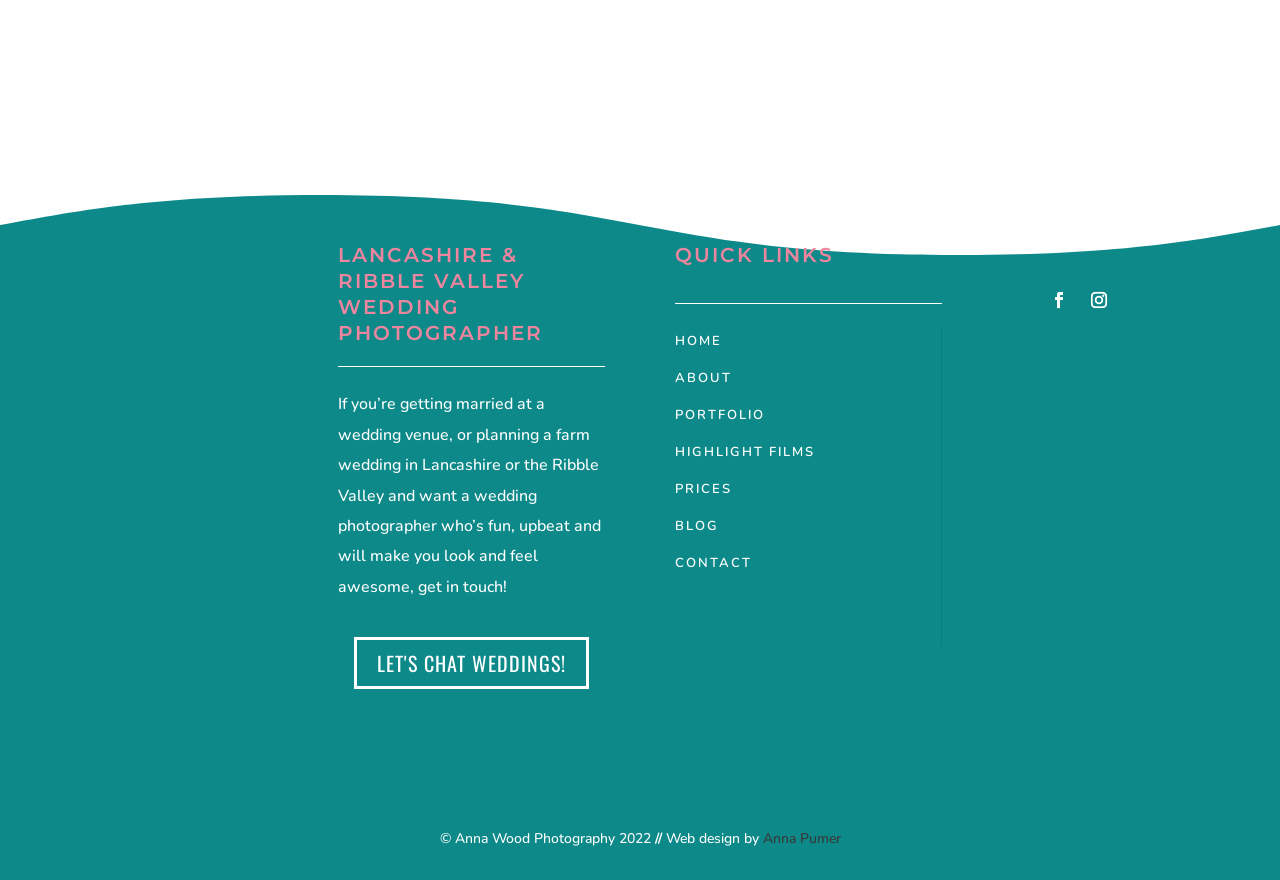What is the bounding box coordinate of the image on the top-left corner? Based on the image, give a response in one word or a short phrase.

[0.0, 0.324, 0.209, 0.435]